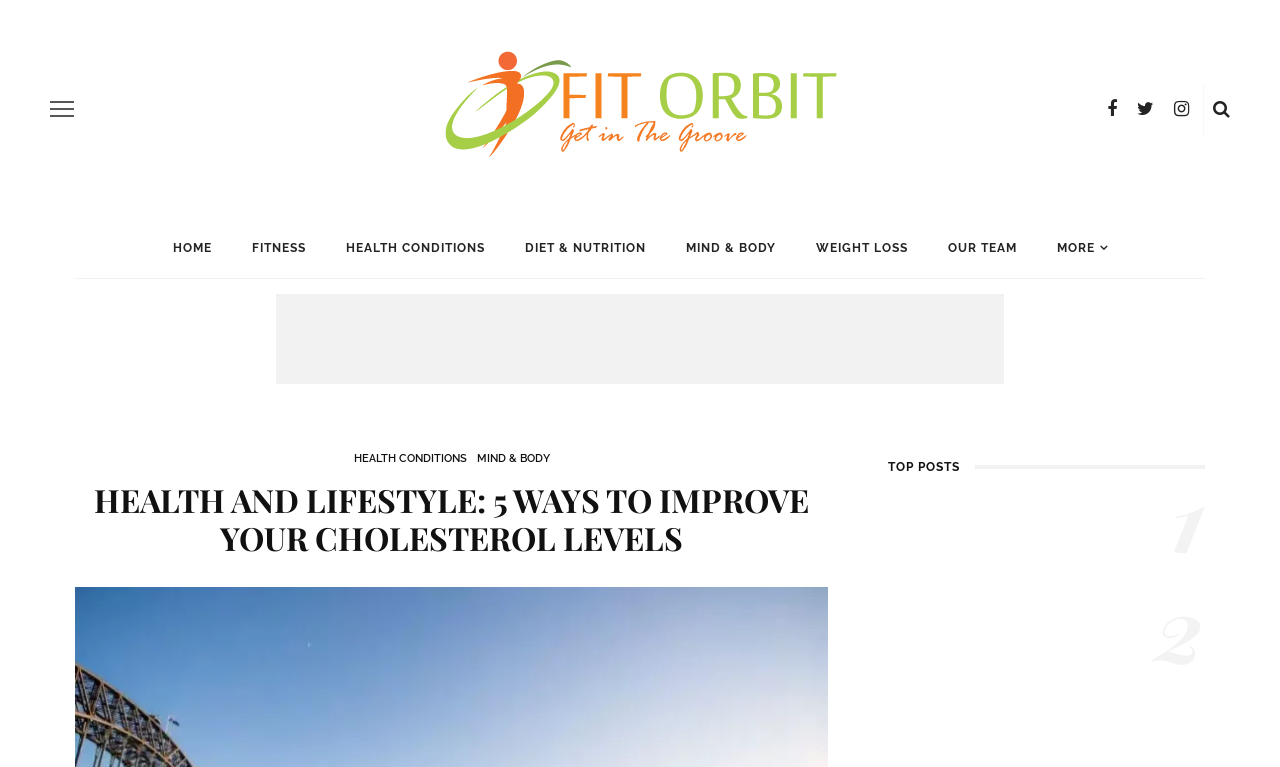Identify and provide the main heading of the webpage.

HEALTH AND LIFESTYLE: 5 WAYS TO IMPROVE YOUR CHOLESTEROL LEVELS